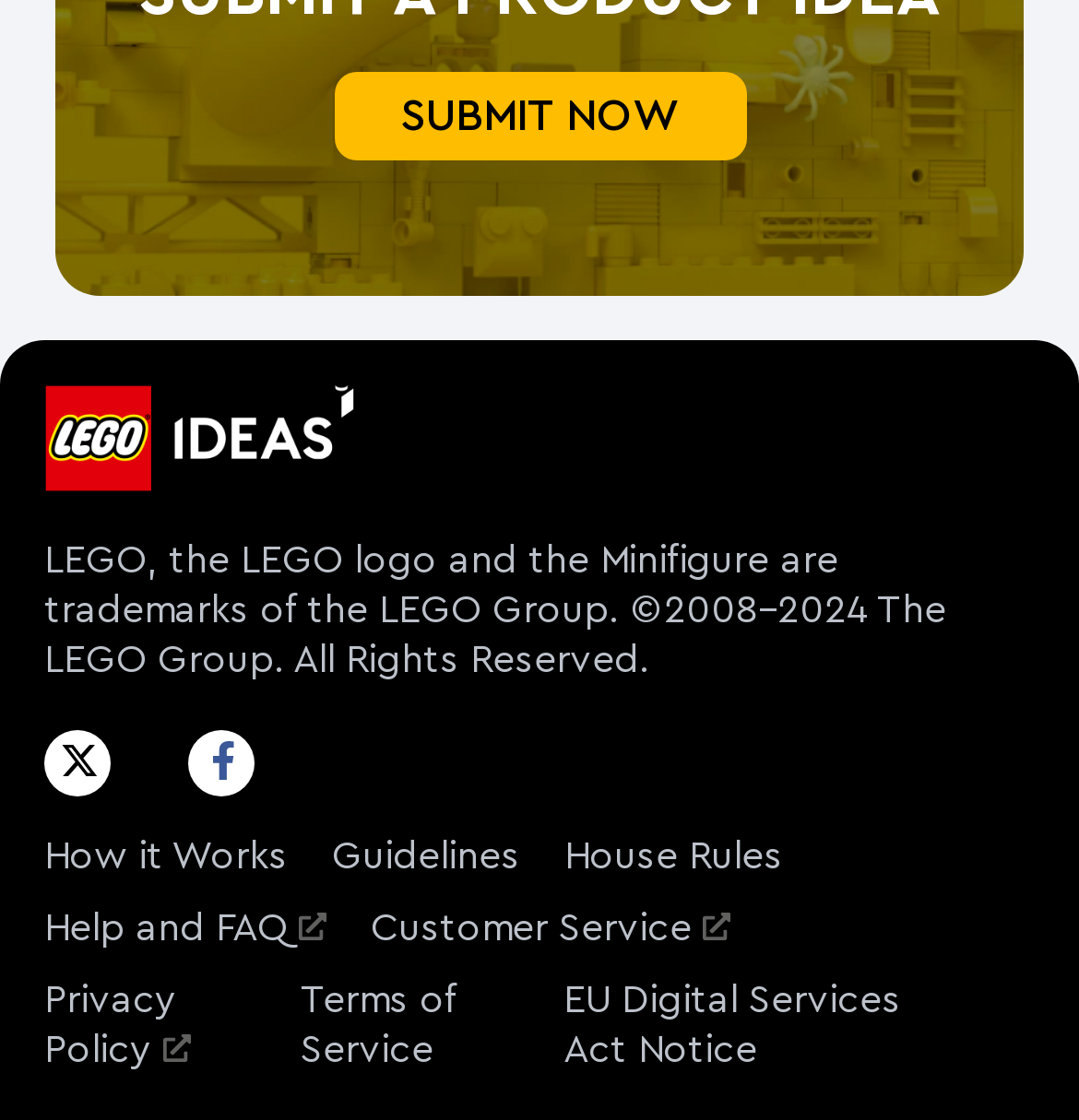Look at the image and write a detailed answer to the question: 
What is the logo on the top left corner?

The logo on the top left corner is identified as 'LEGO IDEAS Logo' based on the image element with bounding box coordinates [0.041, 0.344, 0.327, 0.48].